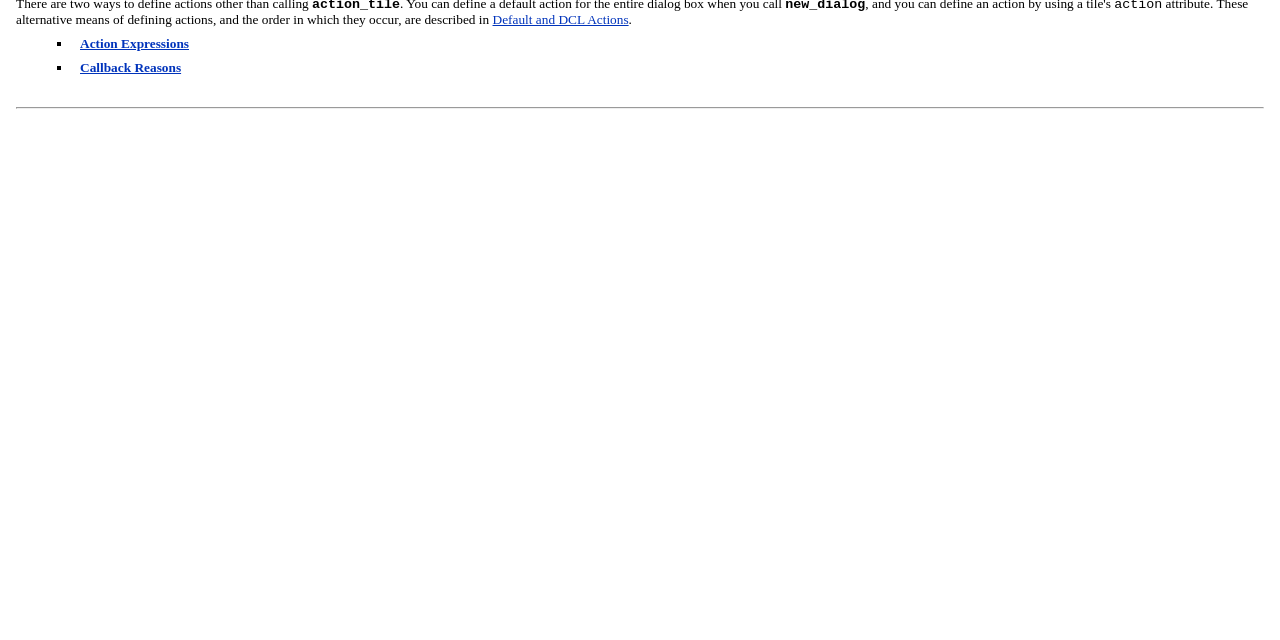Predict the bounding box of the UI element based on this description: "Default and DCL Actions".

[0.385, 0.019, 0.491, 0.043]